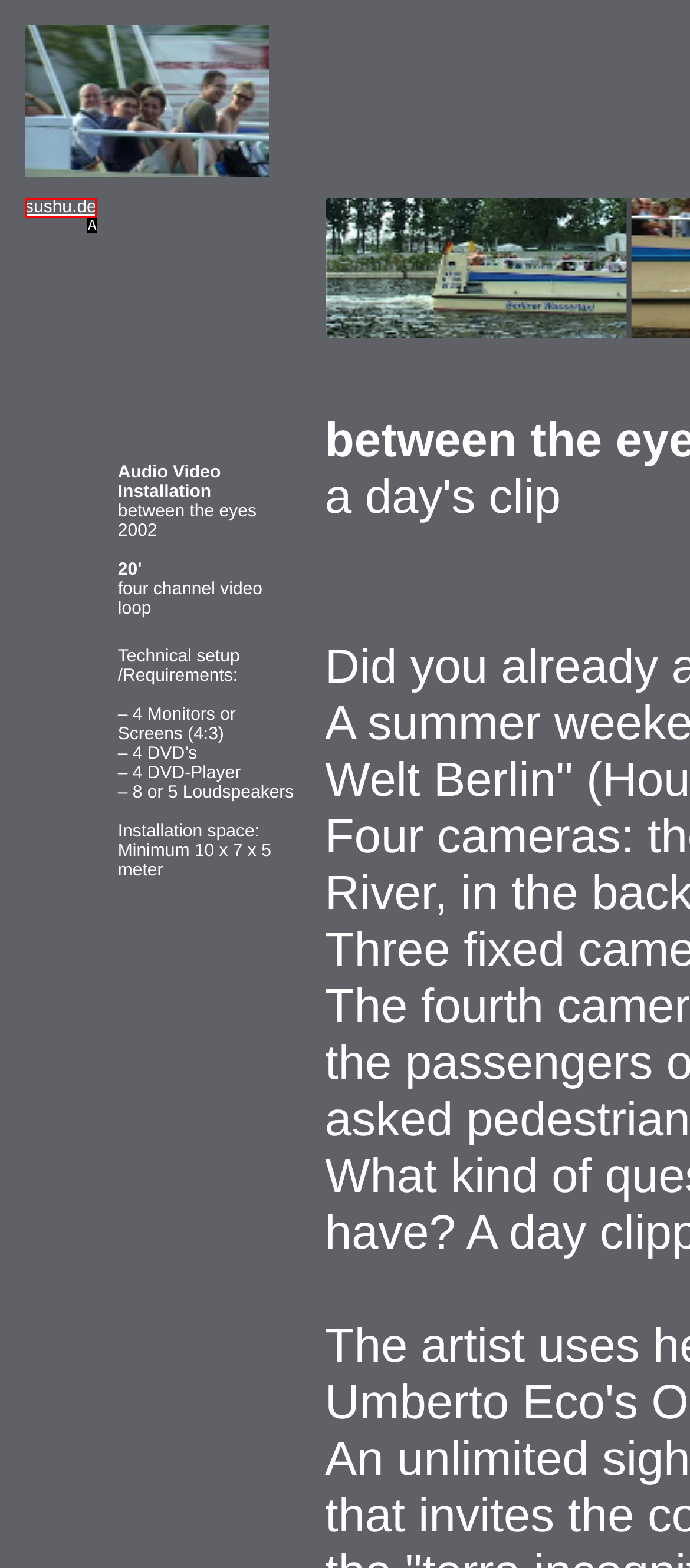Find the option that matches this description: sushu.de
Provide the corresponding letter directly.

A